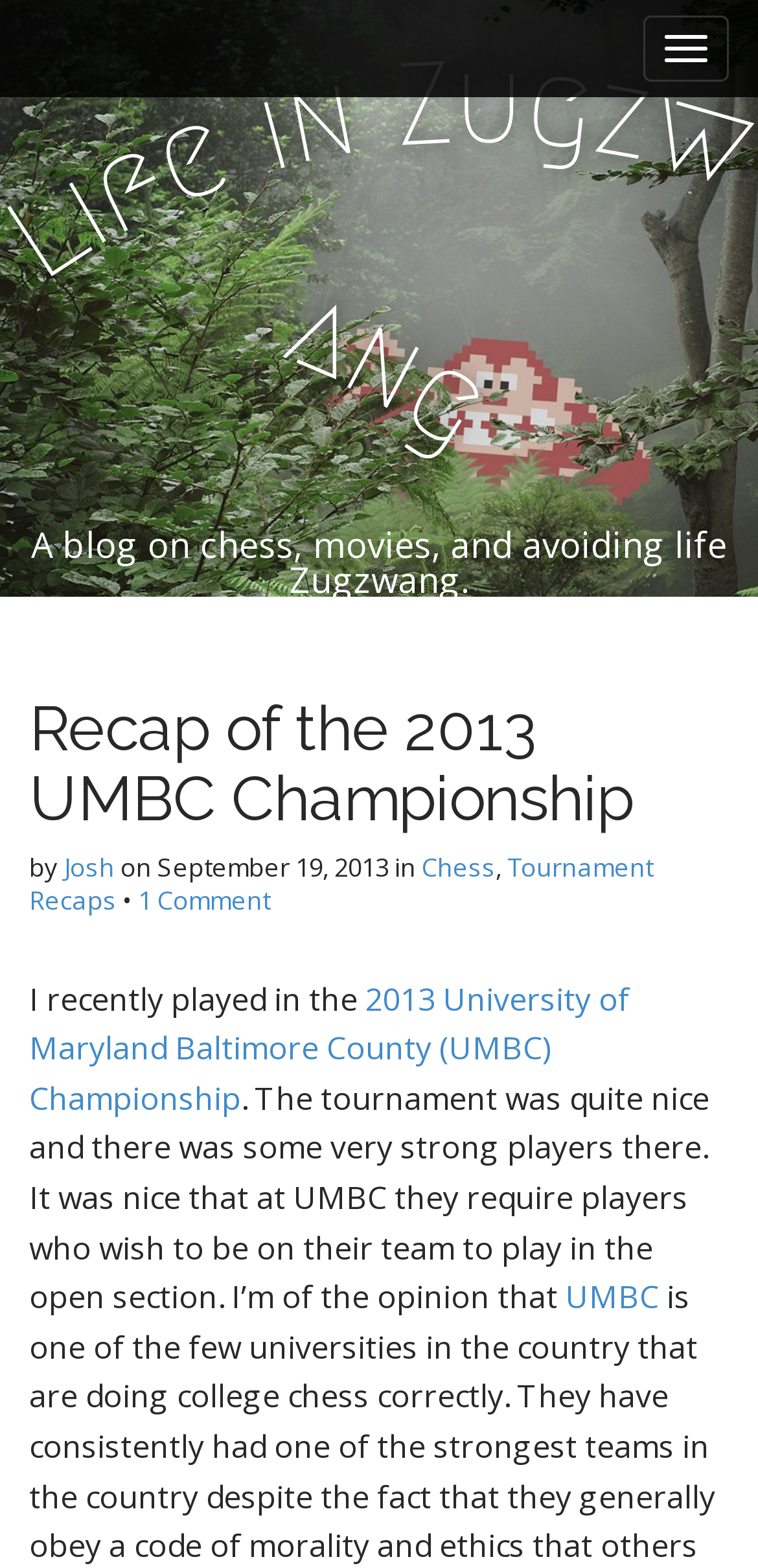What is the name of the tournament? Analyze the screenshot and reply with just one word or a short phrase.

2013 UMBC Championship